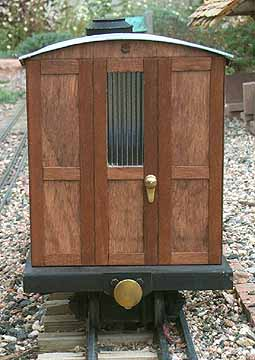Please give a succinct answer to the question in one word or phrase:
What is the purpose of the round coupling mechanism?

To connect with other train components